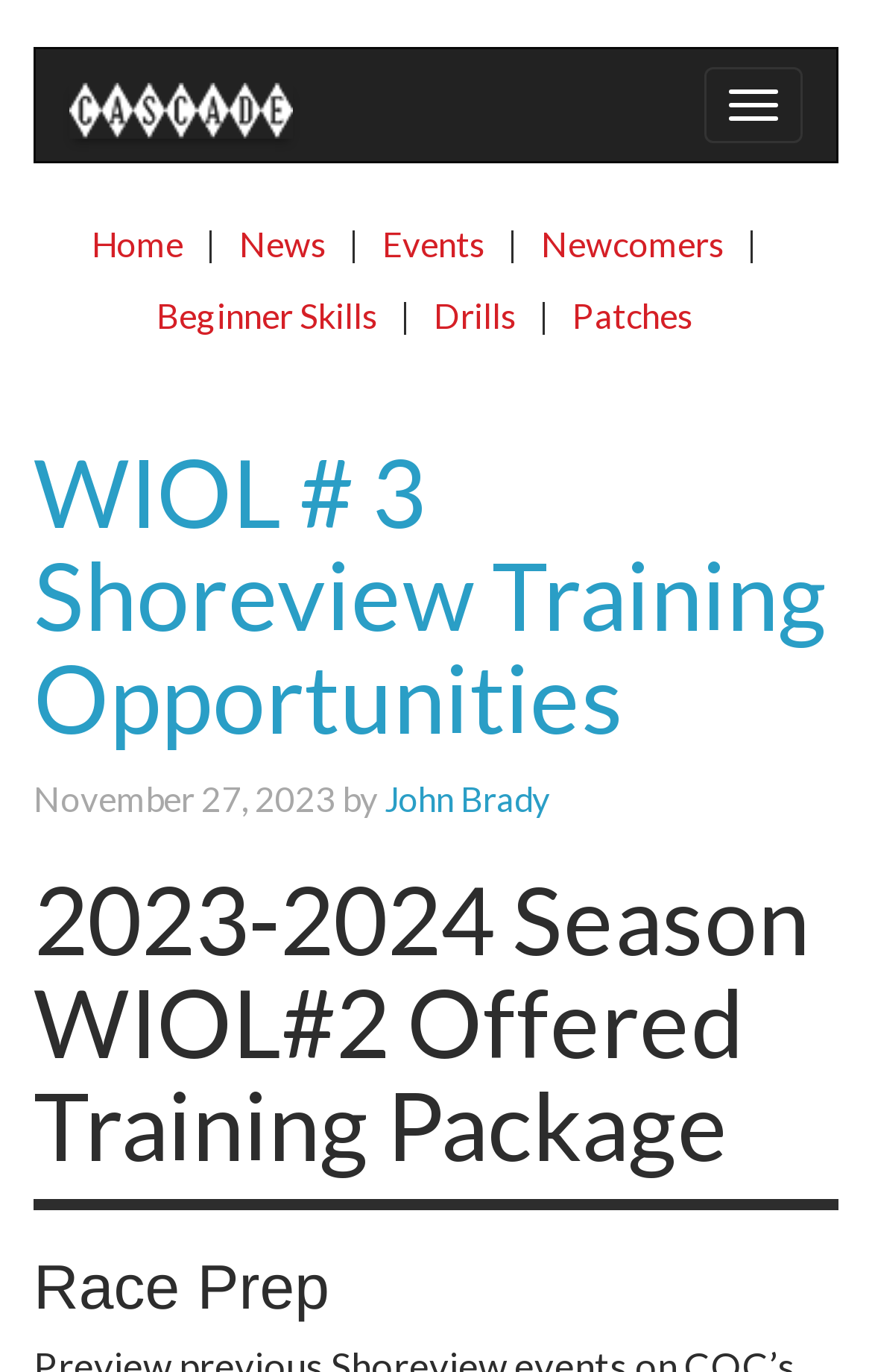Please identify the bounding box coordinates of where to click in order to follow the instruction: "Toggle navigation".

[0.808, 0.049, 0.921, 0.104]